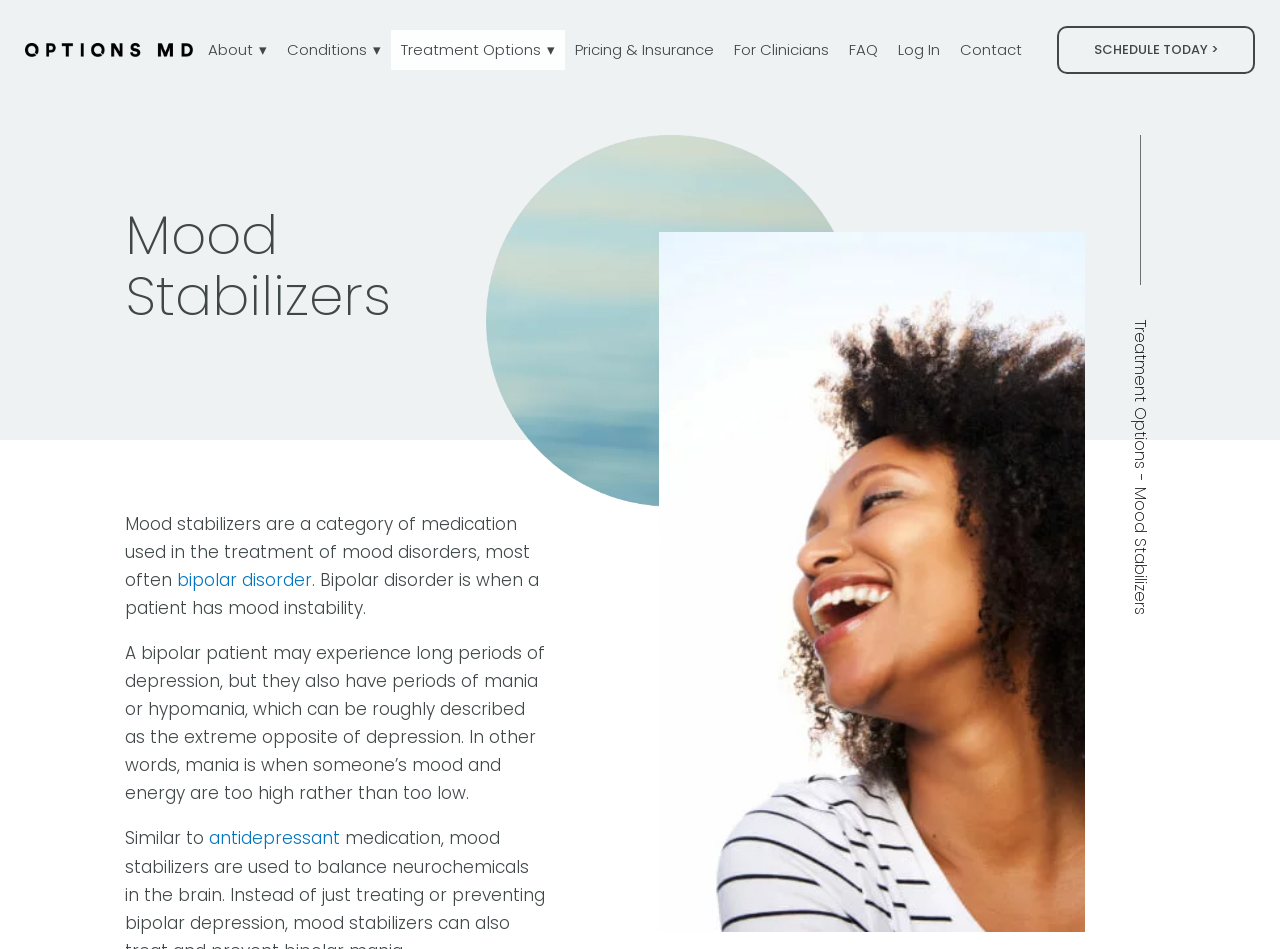Identify the bounding box coordinates of the part that should be clicked to carry out this instruction: "Schedule a consultation".

[0.826, 0.027, 0.98, 0.078]